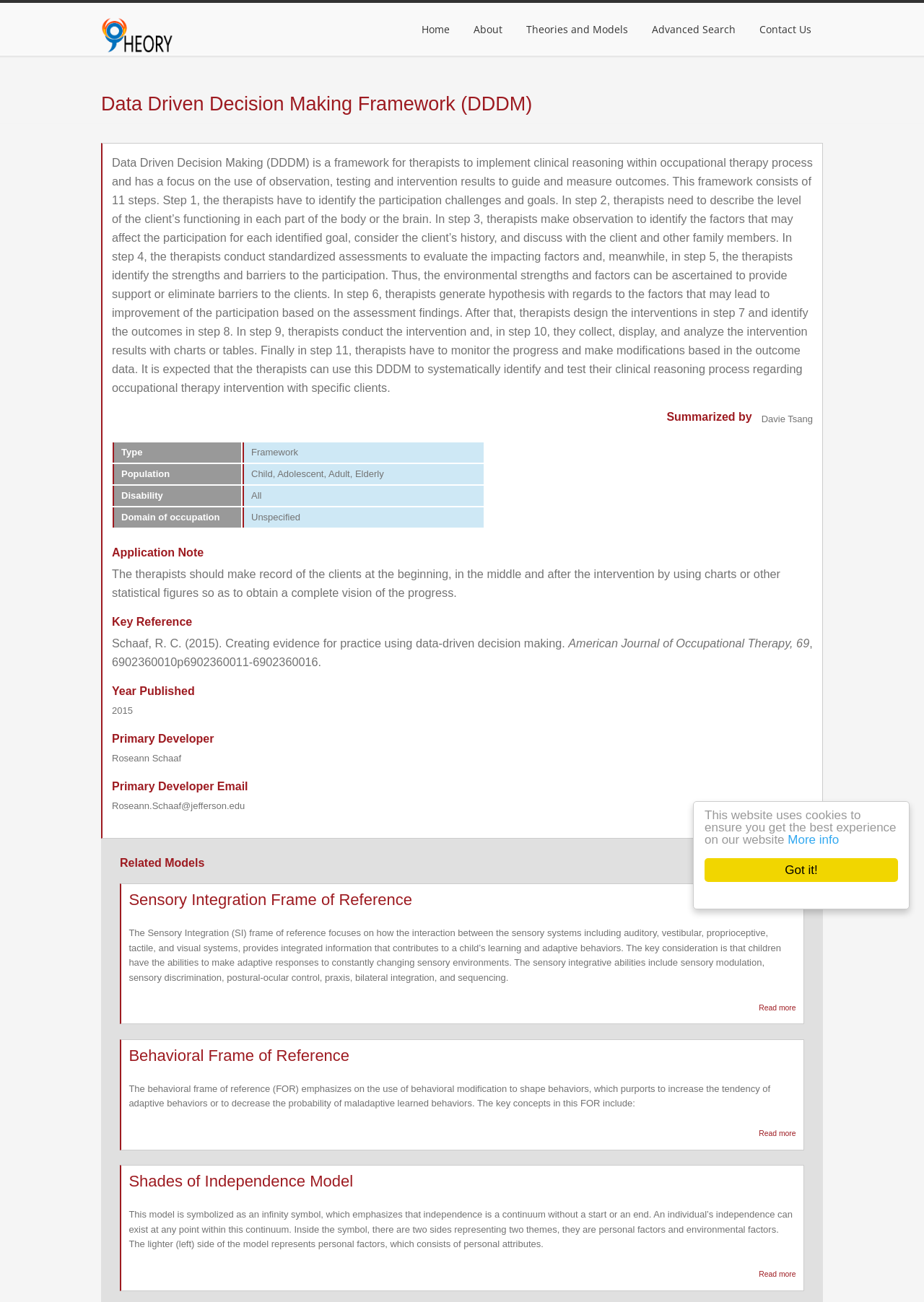Identify and provide the title of the webpage.

Data Driven Decision Making Framework (DDDM)